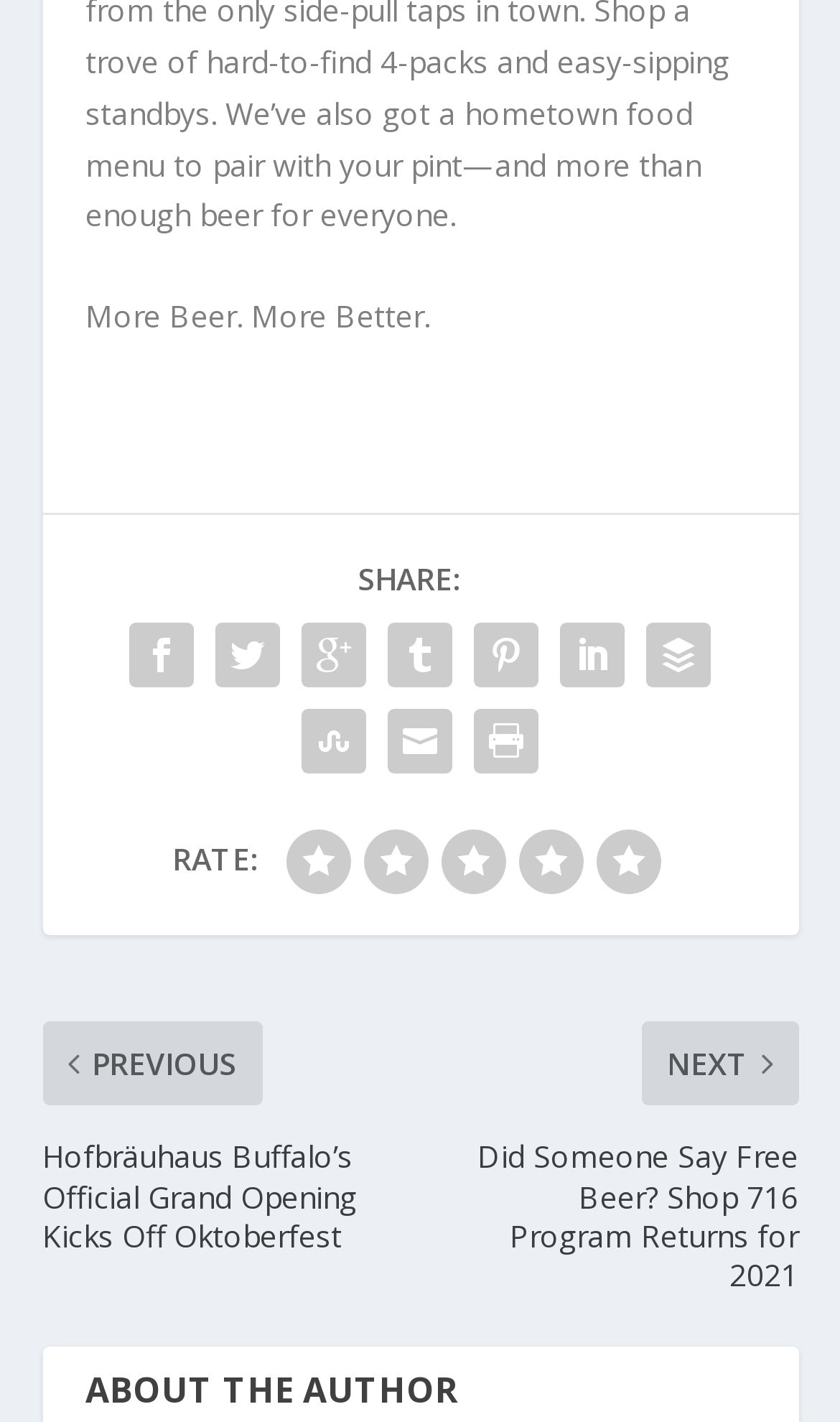Identify the bounding box coordinates of the clickable section necessary to follow the following instruction: "Click the Facebook share link". The coordinates should be presented as four float numbers from 0 to 1, i.e., [left, top, right, bottom].

[0.141, 0.431, 0.244, 0.491]